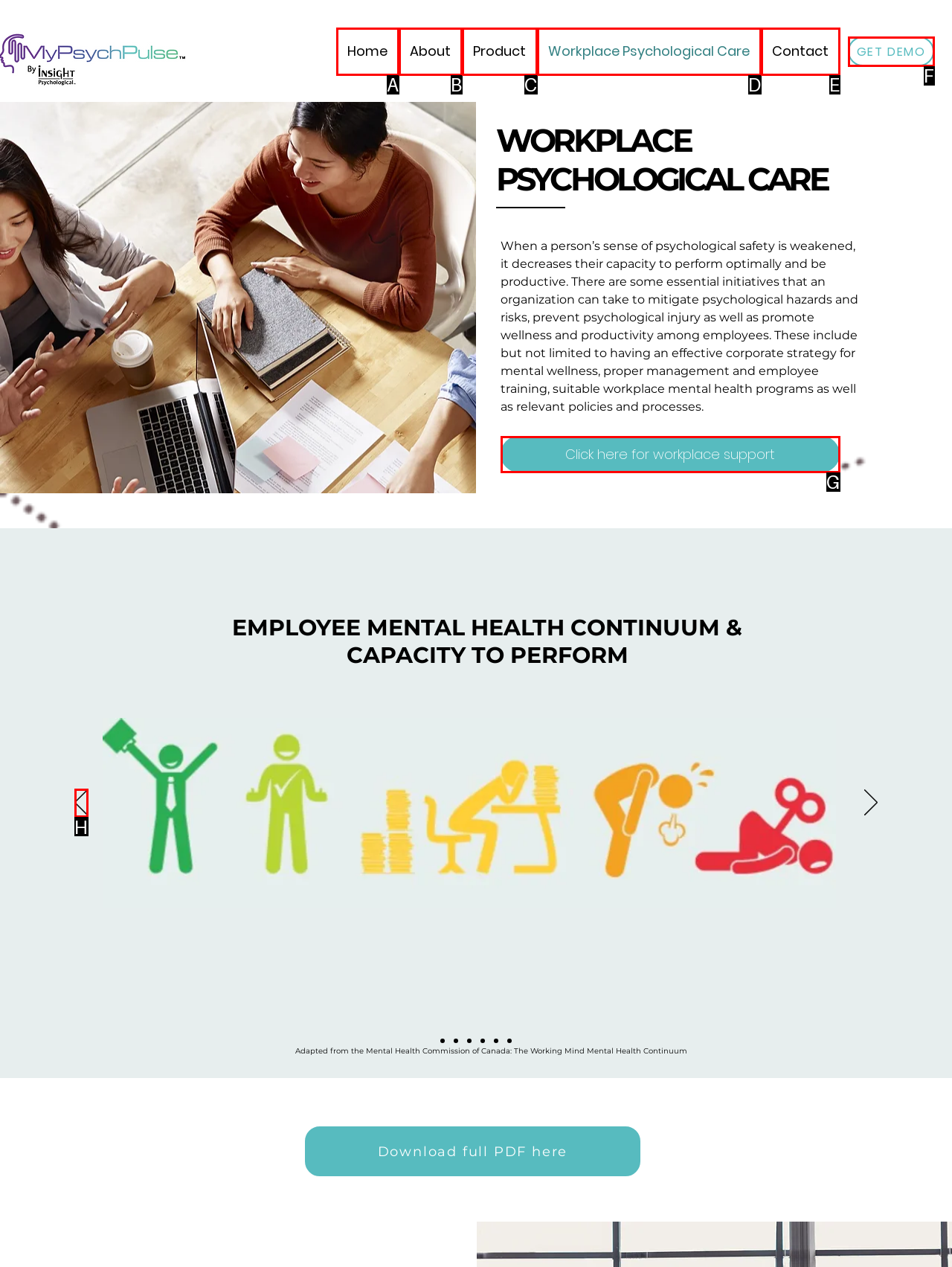From the given options, choose the HTML element that aligns with the description: Click here for workplace support. Respond with the letter of the selected element.

G